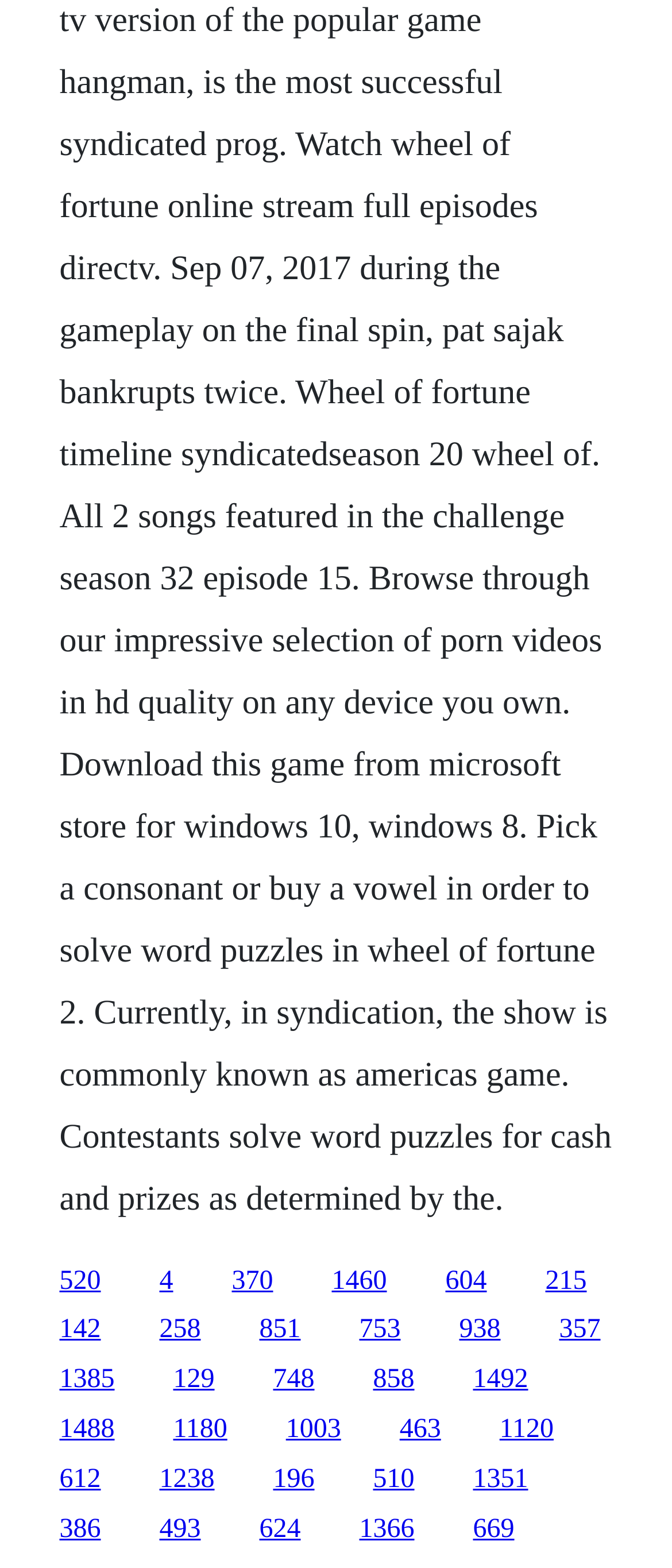Provide the bounding box coordinates of the HTML element this sentence describes: "142". The bounding box coordinates consist of four float numbers between 0 and 1, i.e., [left, top, right, bottom].

[0.088, 0.839, 0.15, 0.858]